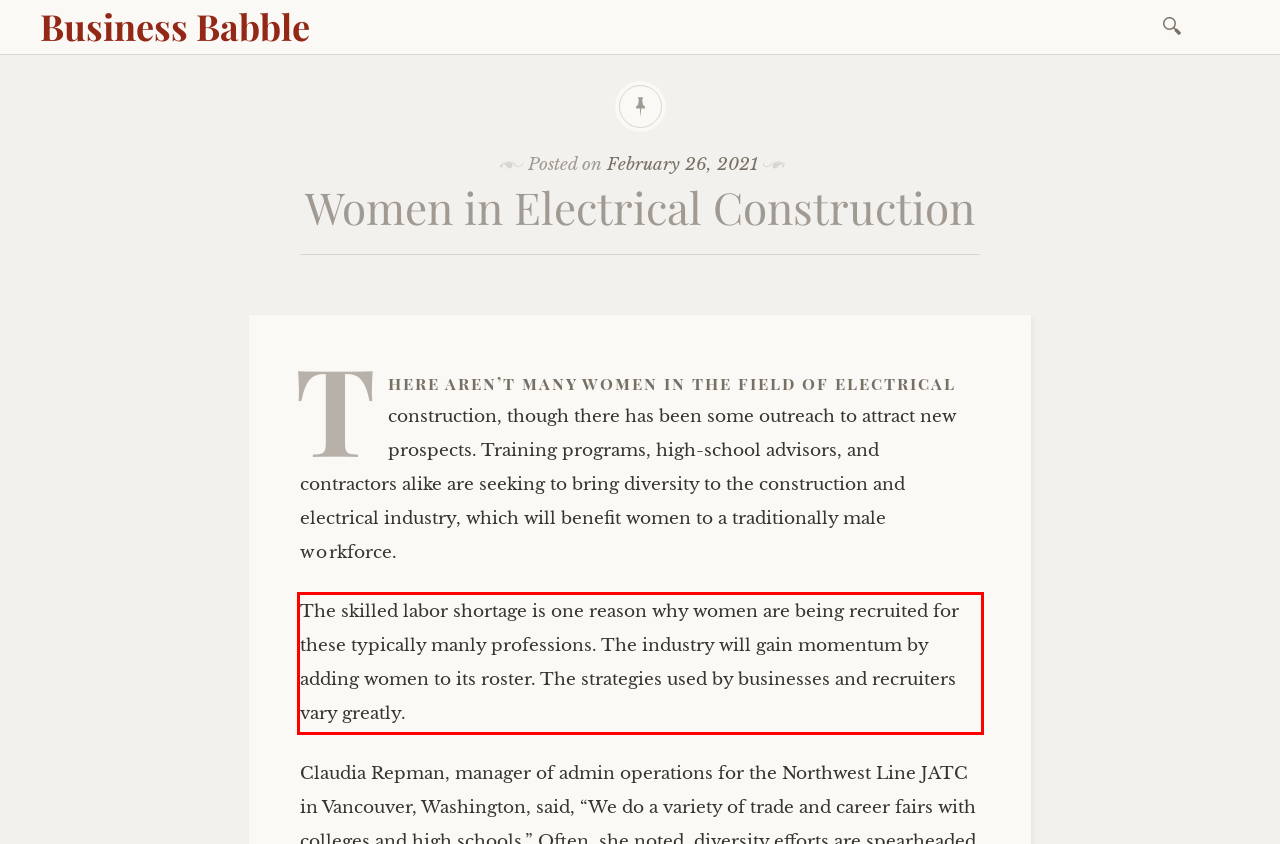You have a screenshot of a webpage with a red bounding box. Identify and extract the text content located inside the red bounding box.

The skilled labor shortage is one reason why women are being recruited for these typically manly professions. The industry will gain momentum by adding women to its roster. The strategies used by businesses and recruiters vary greatly.